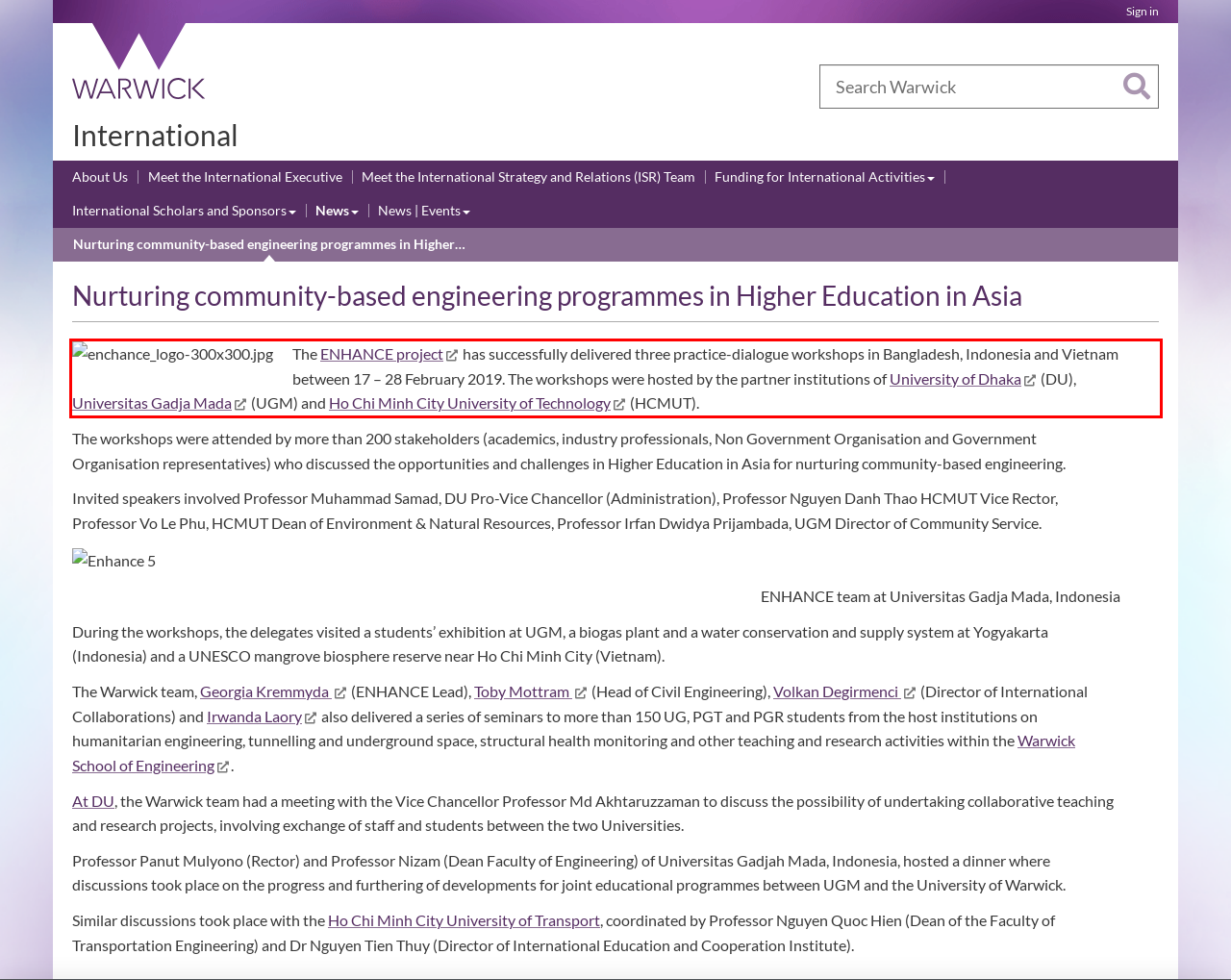Please perform OCR on the UI element surrounded by the red bounding box in the given webpage screenshot and extract its text content.

The ENHANCE project Link opens in a new window has successfully delivered three practice-dialogue workshops in Bangladesh, Indonesia and Vietnam between 17 – 28 February 2019. The workshops were hosted by the partner institutions of University of Dhaka Link opens in a new window (DU), Universitas Gadja Mada Link opens in a new window (UGM) and Ho Chi Minh City University of Technology Link opens in a new window (HCMUT).